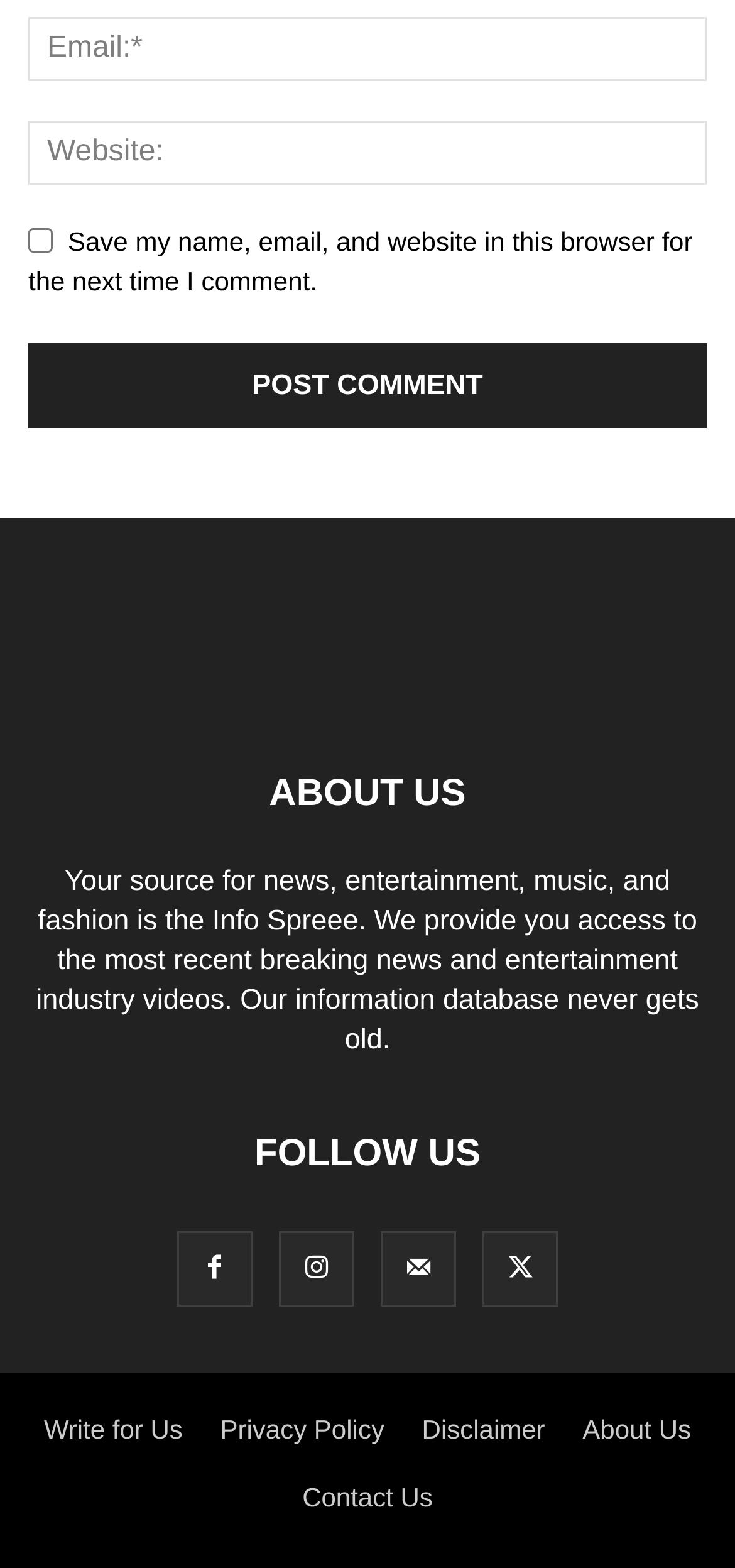Find the bounding box coordinates for the area that should be clicked to accomplish the instruction: "Enter email address".

[0.038, 0.011, 0.962, 0.052]